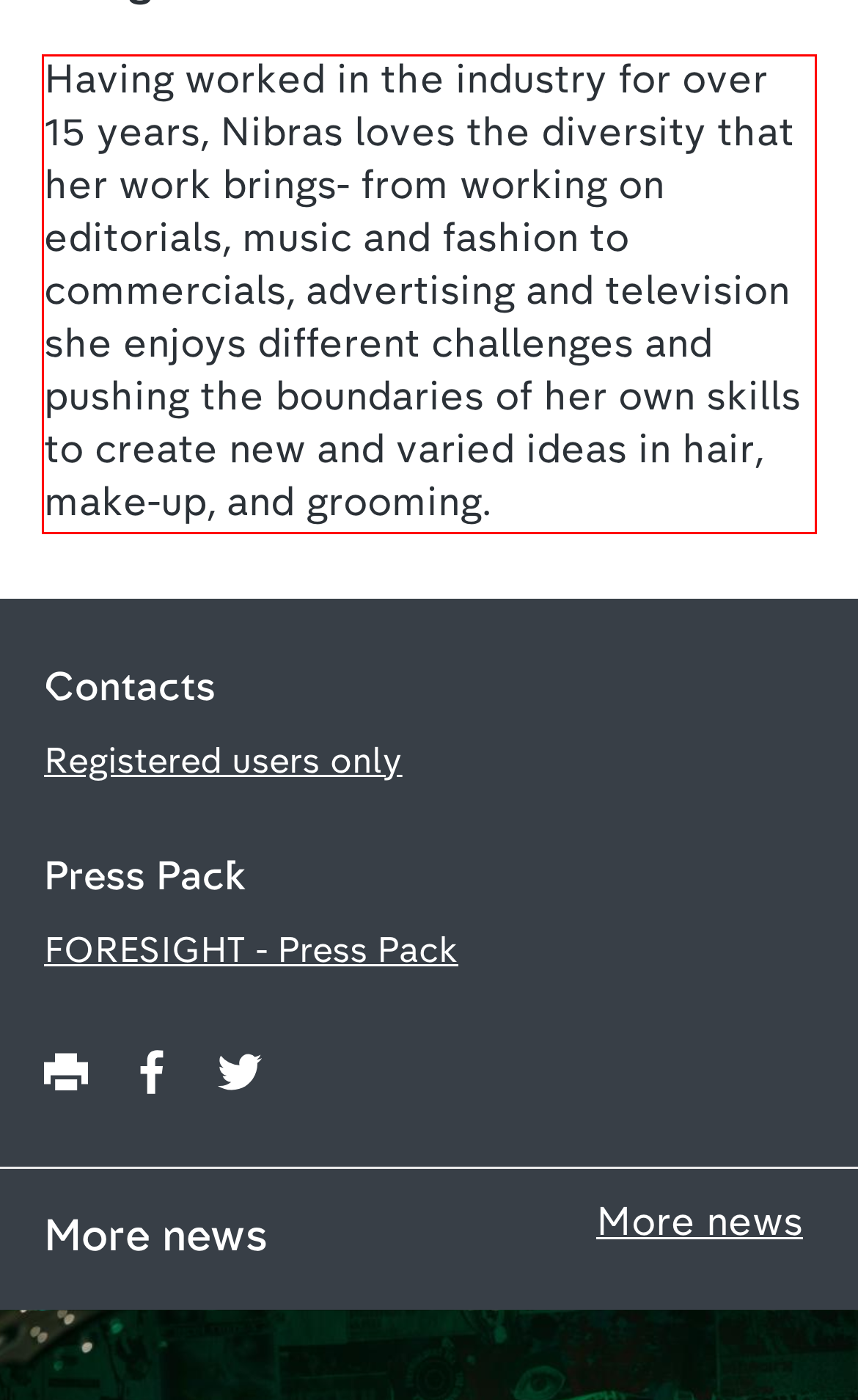Please take the screenshot of the webpage, find the red bounding box, and generate the text content that is within this red bounding box.

Having worked in the industry for over 15 years, Nibras loves the diversity that her work brings- from working on editorials, music and fashion to commercials, advertising and television she enjoys different challenges and pushing the boundaries of her own skills to create new and varied ideas in hair, make-up, and grooming.